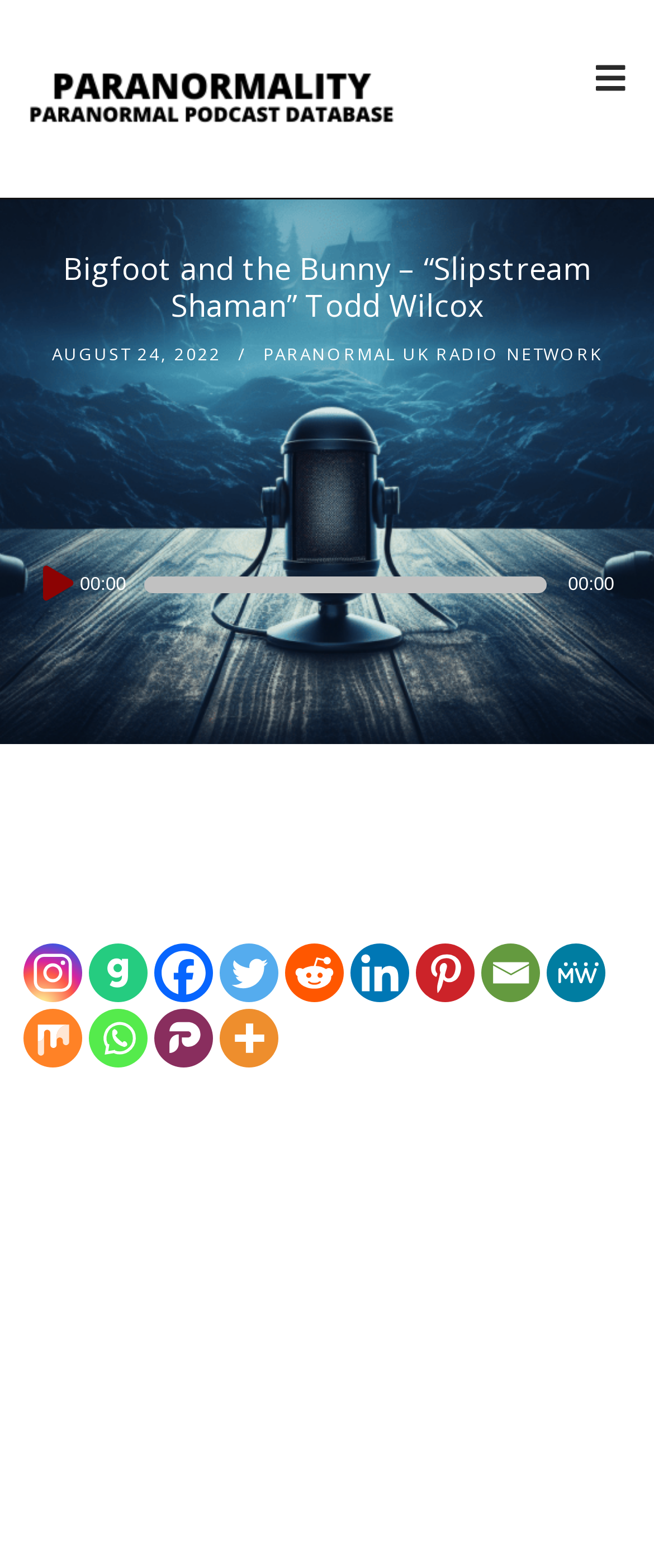Carefully examine the image and provide an in-depth answer to the question: How many social media links are there?

I counted the number of link elements with images that represent different social media platforms, including Instagram, Gab, Facebook, Twitter, Reddit, Linkedin, Pinterest, Email, MeWe, Mix, Whatsapp, and Parler.